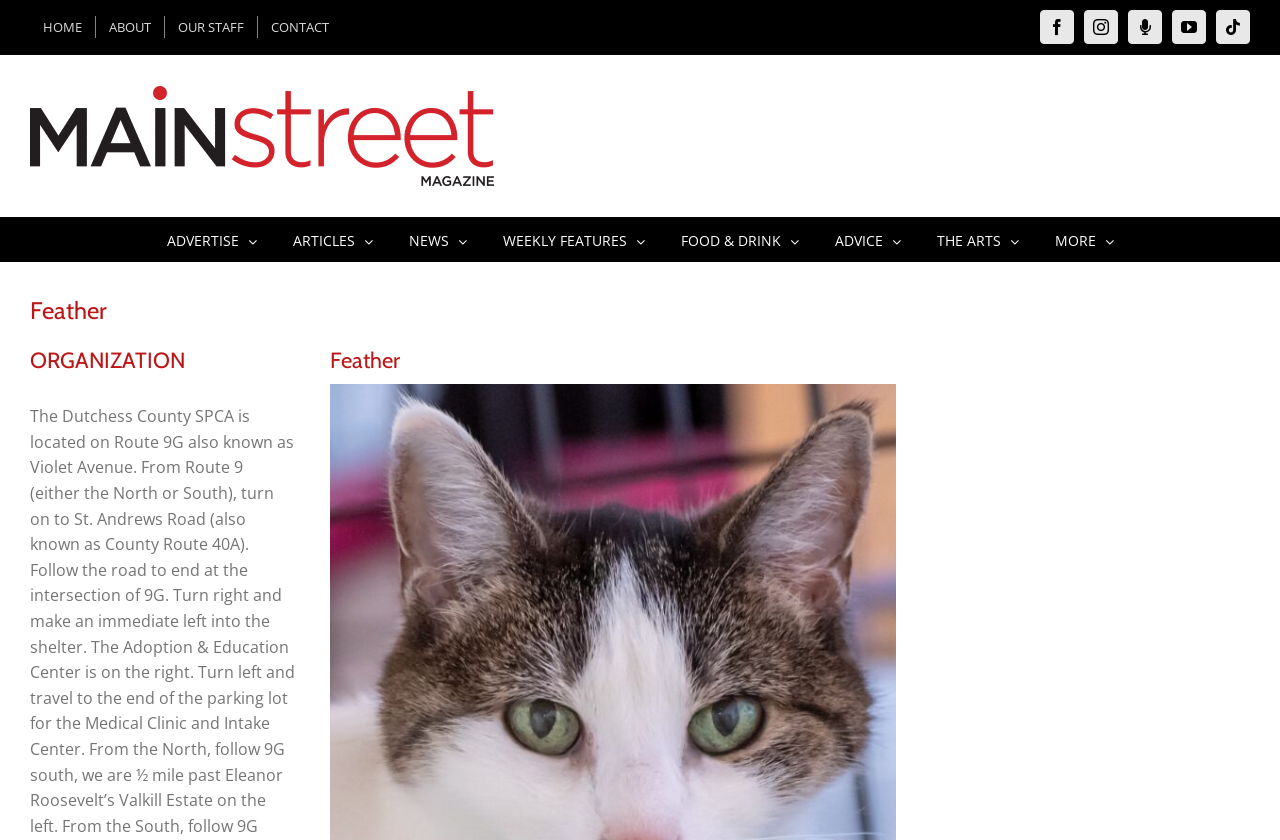Specify the bounding box coordinates (top-left x, top-left y, bottom-right x, bottom-right y) of the UI element in the screenshot that matches this description: alt="Main Street Magazine Logo"

[0.023, 0.102, 0.386, 0.221]